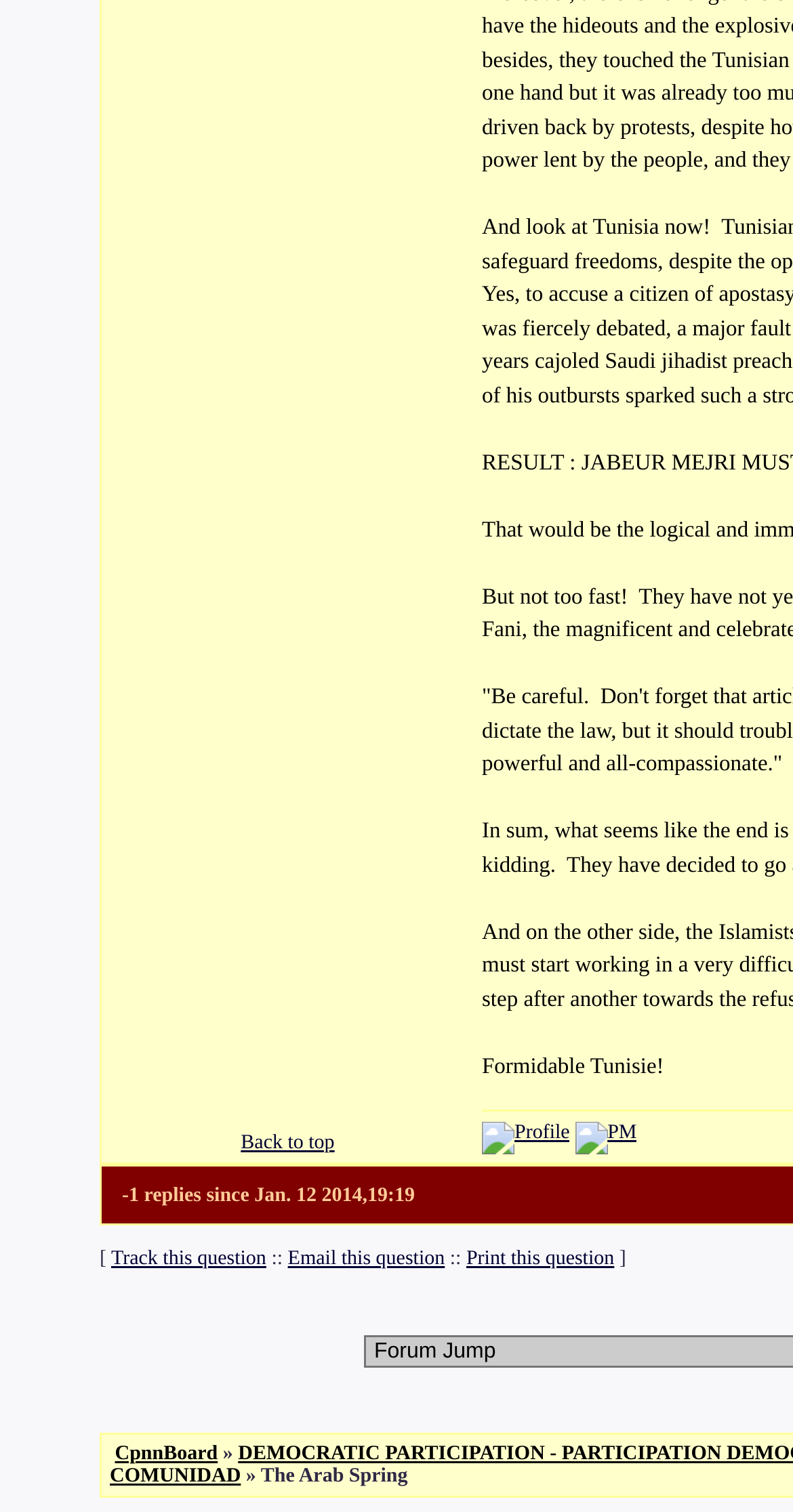What is the text of the topmost element?
Answer with a single word or phrase by referring to the visual content.

Formidable Tunisie!